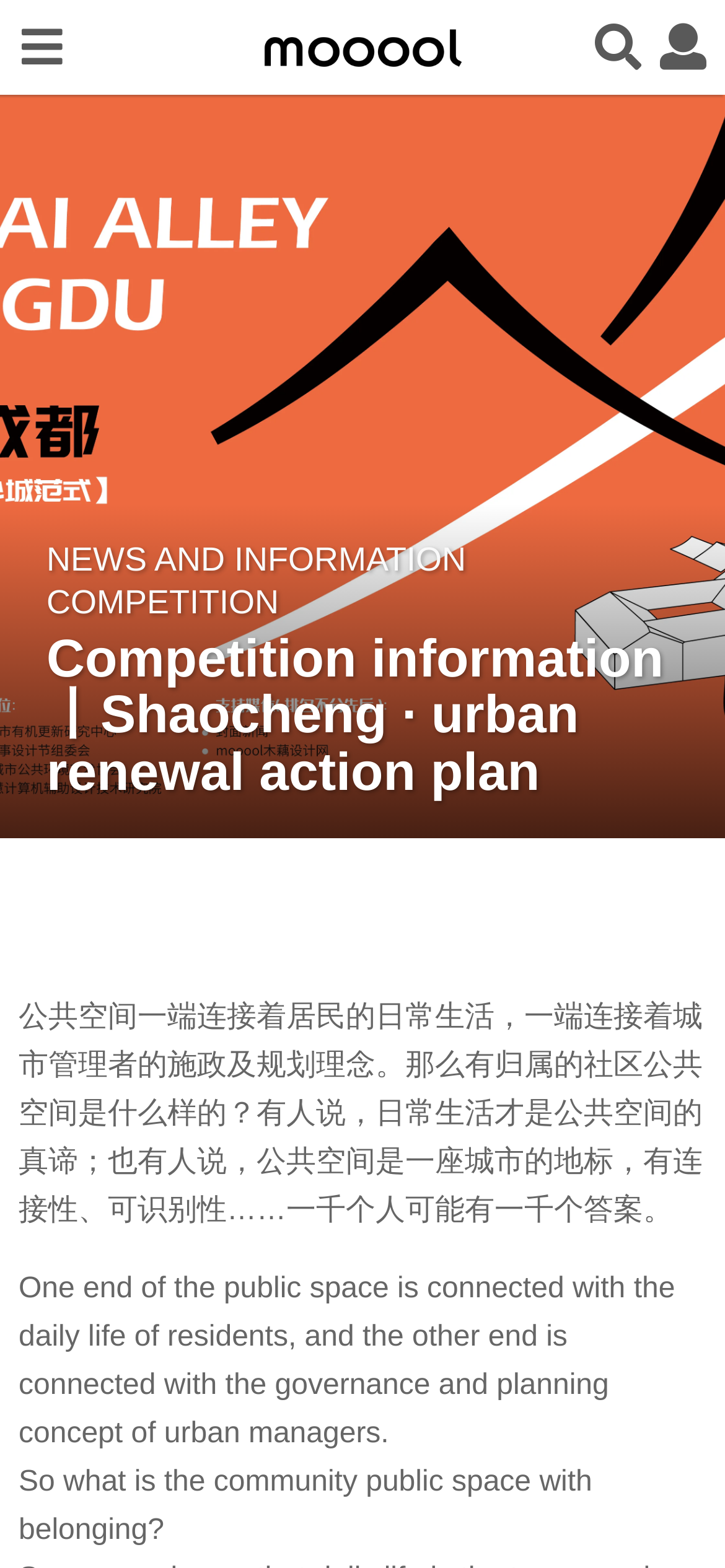How long ago was the competition posted?
Provide a thorough and detailed answer to the question.

The time element on the webpage indicates that the competition was posted 3 years ago, as shown in the StaticText element with the content '3 years ago'.